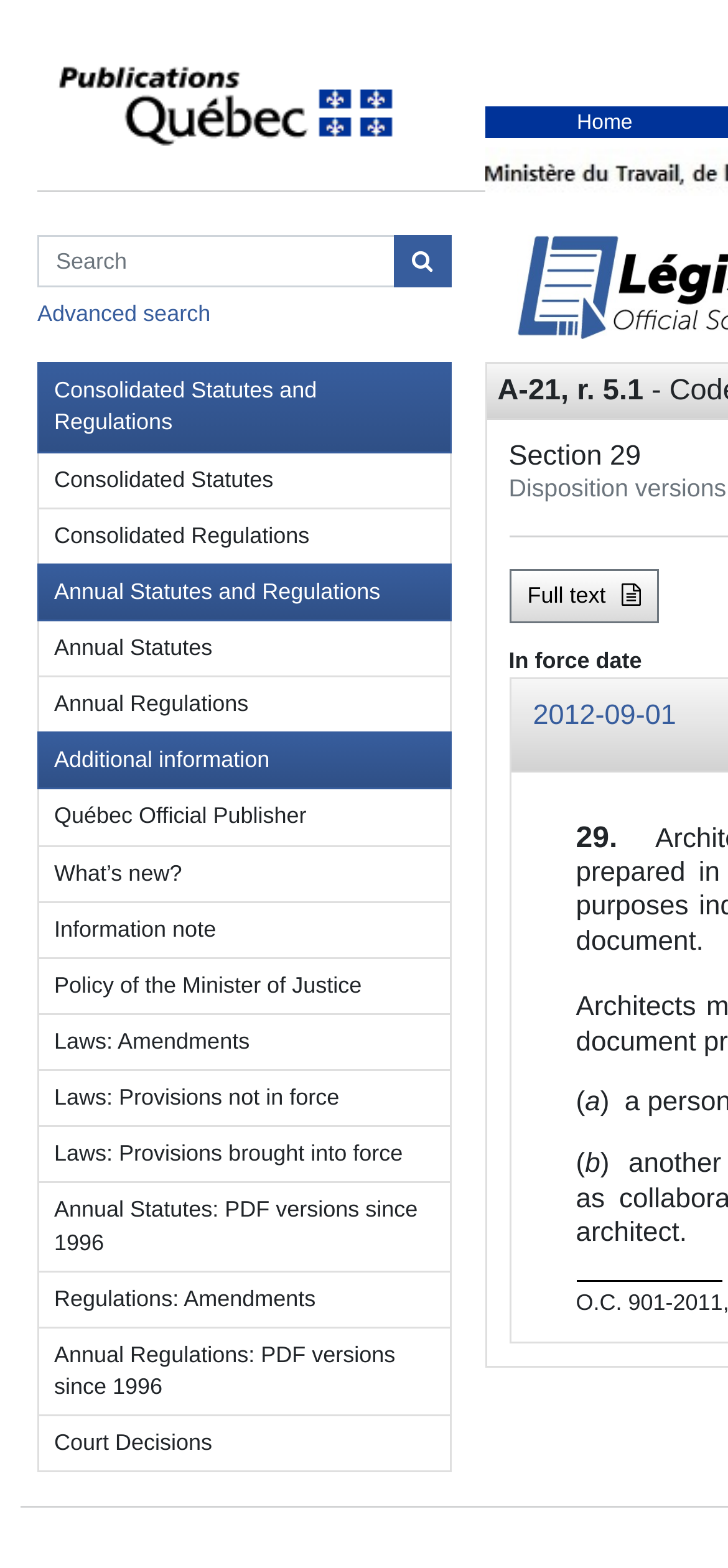What is the purpose of the search textbox?
Examine the image and give a concise answer in one word or a short phrase.

Search in Consolidated Statutes and Regulations